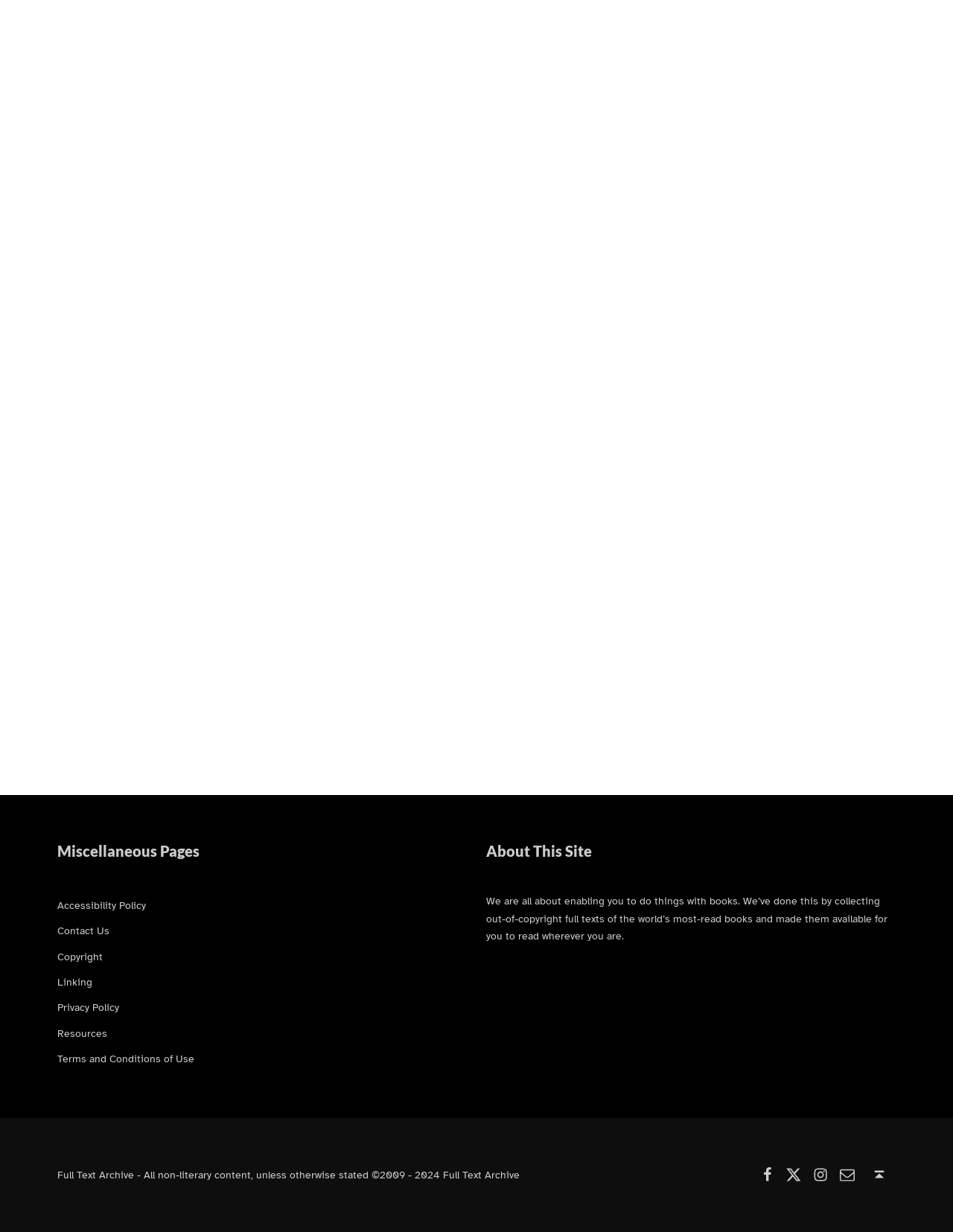Please find the bounding box coordinates of the element that needs to be clicked to perform the following instruction: "Go to Accessibility Policy". The bounding box coordinates should be four float numbers between 0 and 1, represented as [left, top, right, bottom].

[0.06, 0.729, 0.153, 0.74]